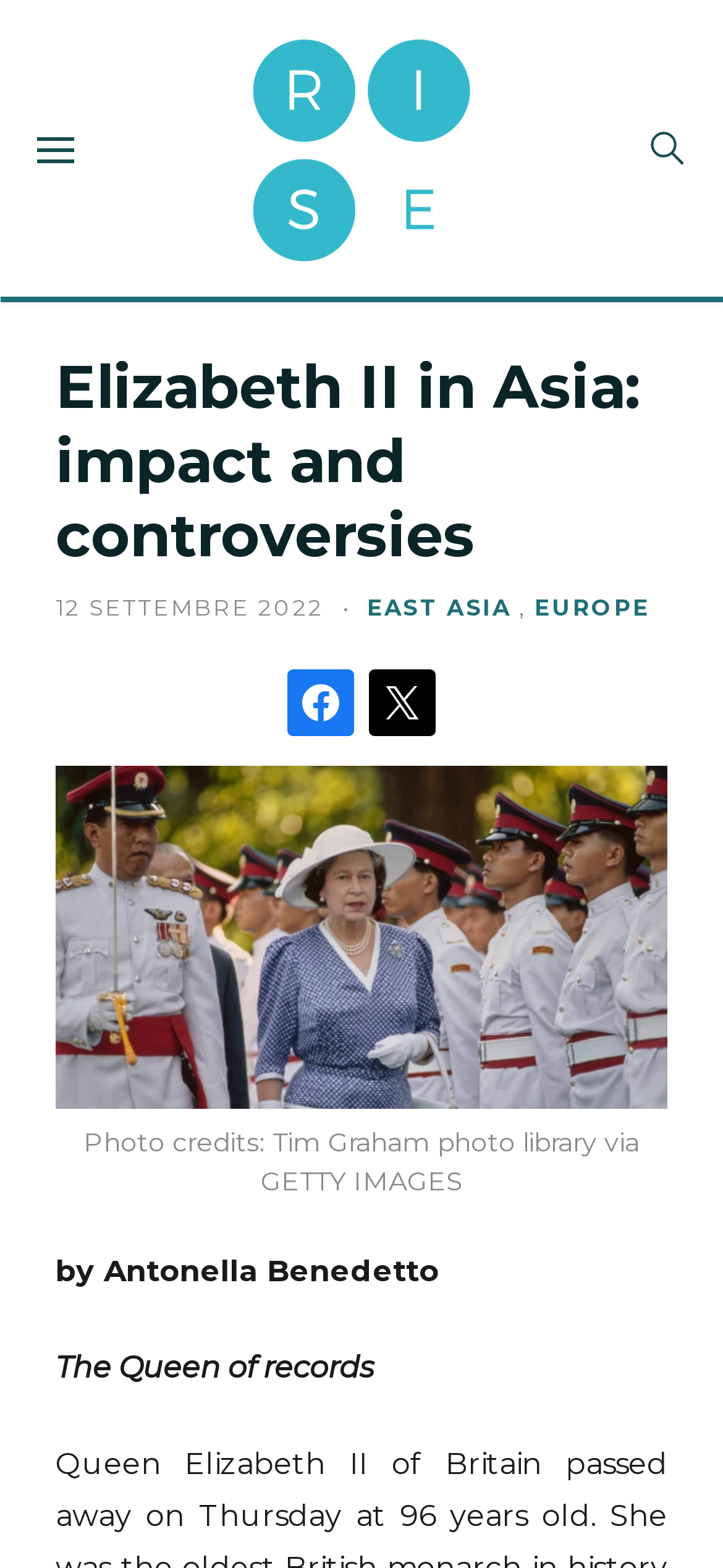Answer the question briefly using a single word or phrase: 
What is the subtitle of the article?

The Queen of records